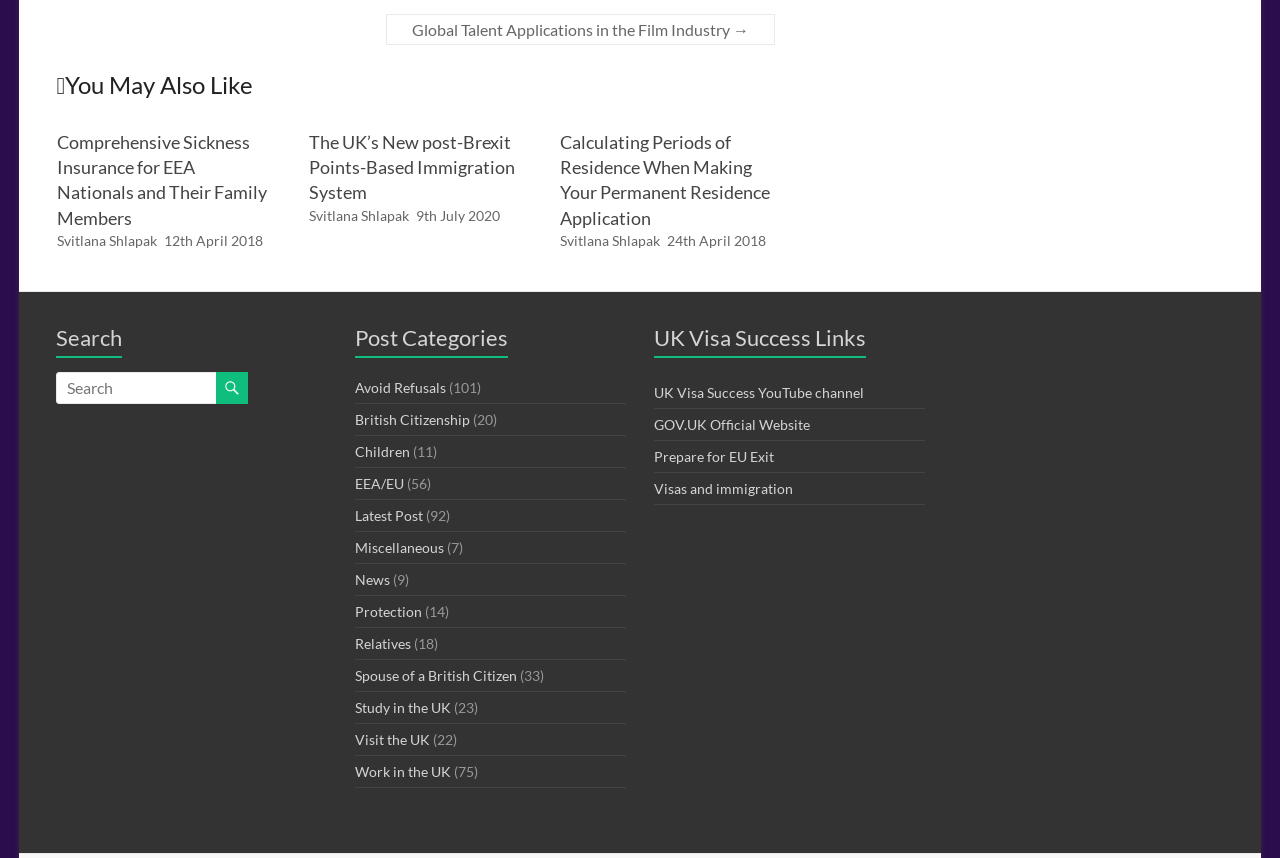Analyze the image and deliver a detailed answer to the question: What is the purpose of the 'Search' textbox?

I determined the purpose of the 'Search' textbox by looking at the context in which it is placed, which is a search functionality, and inferring that it is used to search for articles on the website.